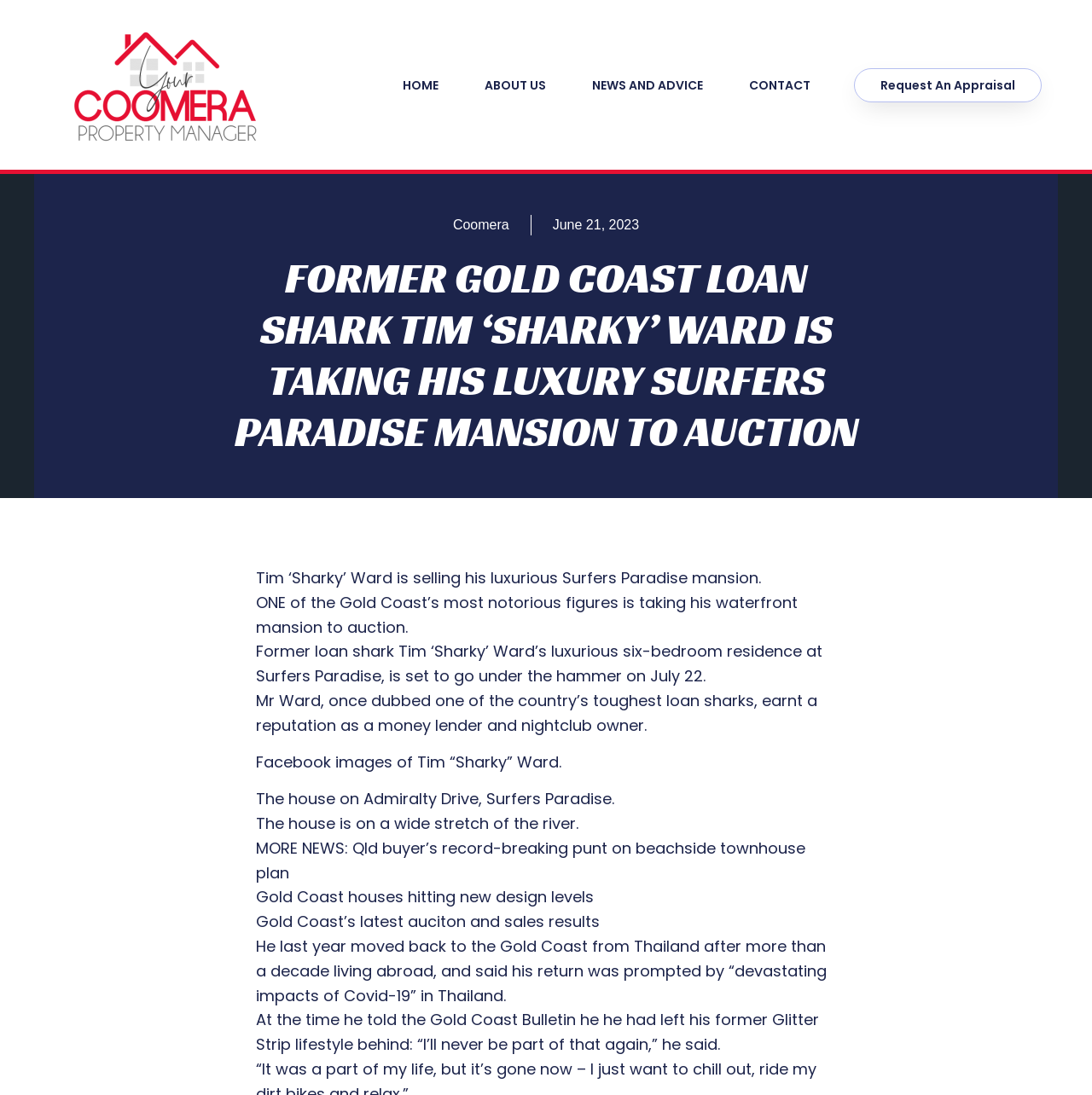Based on the element description: "Request An Appraisal", identify the UI element and provide its bounding box coordinates. Use four float numbers between 0 and 1, [left, top, right, bottom].

[0.782, 0.062, 0.954, 0.093]